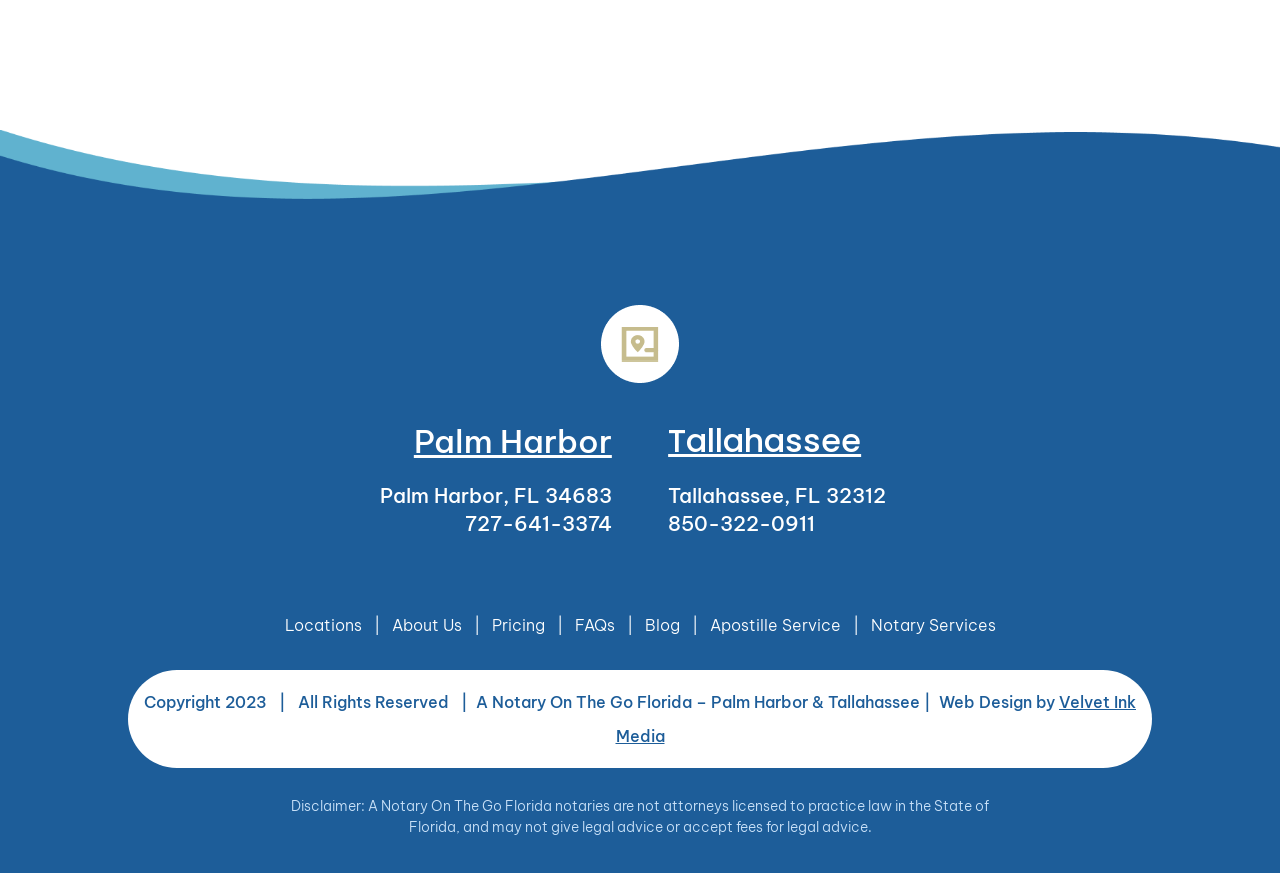Find the bounding box coordinates of the area to click in order to follow the instruction: "Check Disclaimer".

[0.227, 0.913, 0.773, 0.958]